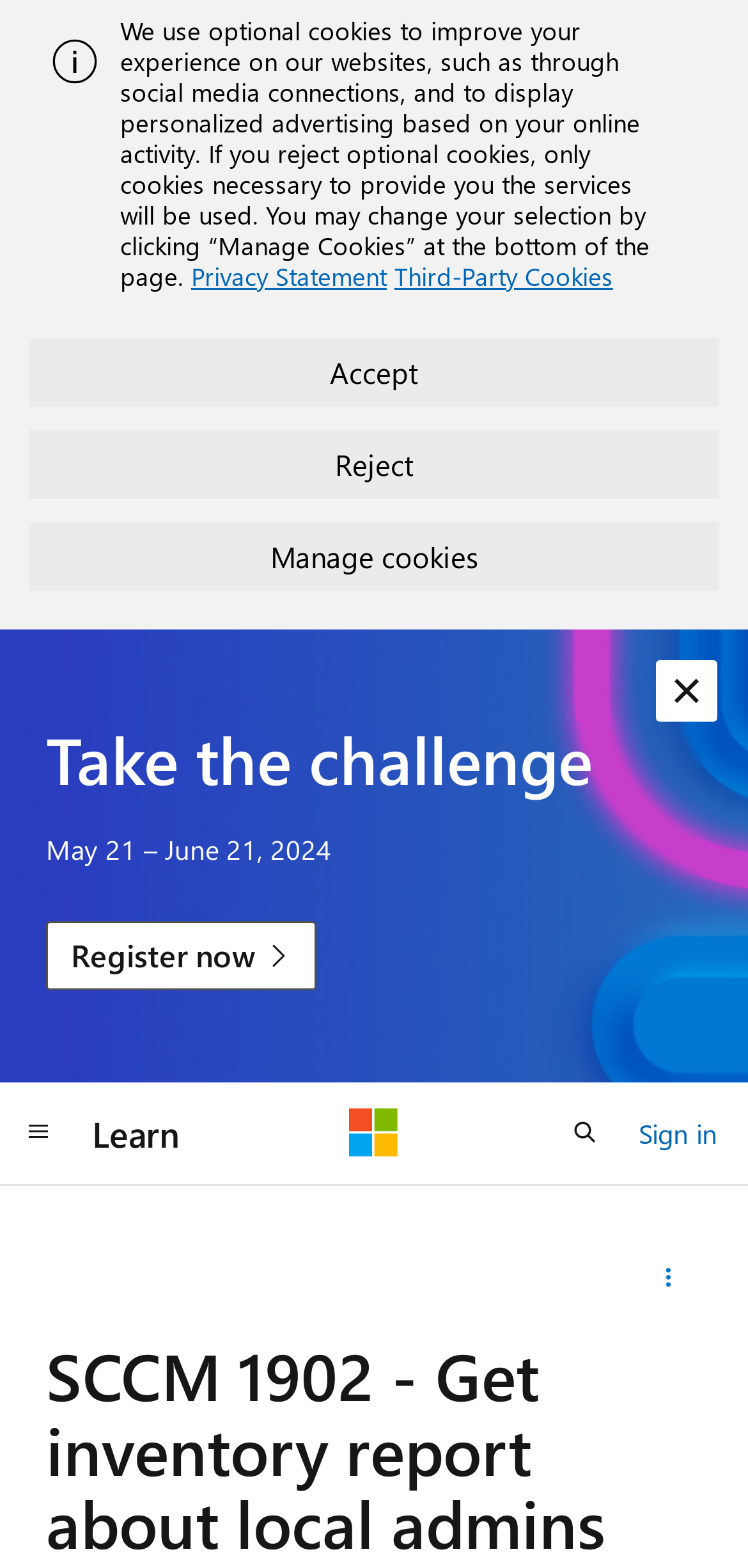Provide an in-depth caption for the contents of the webpage.

This webpage appears to be a question and answer forum, specifically a Microsoft Q&A page. At the top, there is an alert message with an image and a dismiss button on the right side. Below the alert, there is a notification about cookies, which includes a static text describing the use of cookies, and three links: "Privacy Statement", "Third-Party Cookies", and three buttons: "Accept", "Reject", and "Manage cookies".

Moving down the page, there is a heading "Take the challenge" with a date range "May 21 – June 21, 2024" below it. Next to the date range, there is a "Register now" link. 

On the top-right corner, there are several navigation buttons and links, including "Global navigation", "Learn", "Microsoft", "Open search", and "Sign in". 

The main content of the page starts with a question "Hi, I have SCCM 1902 and want to collecting inventory report about member of local administrators group in all clients. Previously, i have followed this article and this seems good". There is a details section below the question with a disclosure triangle to share the question.